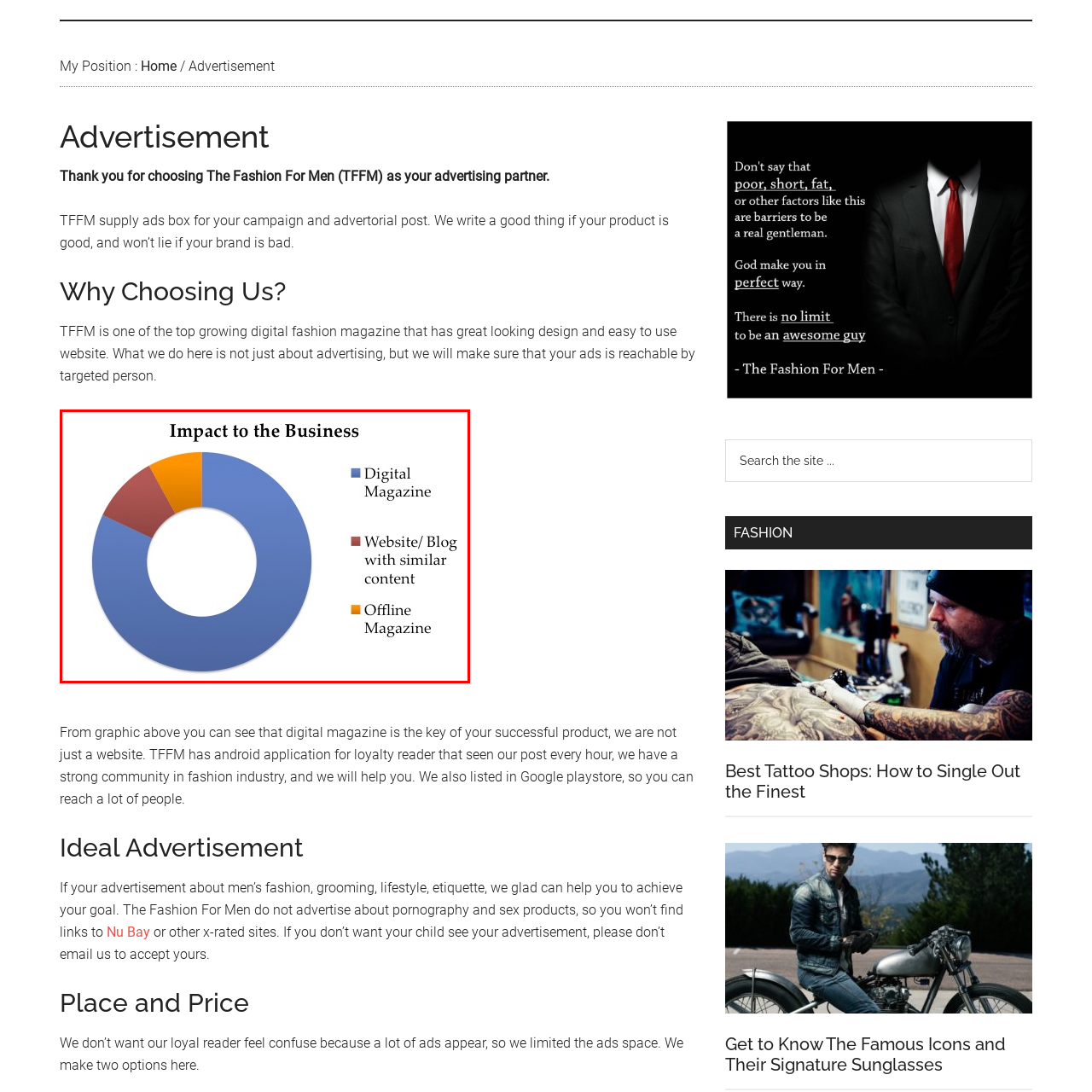Describe the contents of the image that is surrounded by the red box in a detailed manner.

The image illustrates a pie chart titled "Impact to the Business." It visually represents the contributions of various advertising mediums to a business's success. The chart is segmented into four distinct categories, each denoted by different colors:

- **Digital Magazine (shown in blue)**: This section occupies the largest portion of the pie, indicating its significant role in business impact.
- **Website/Blog with similar content (depicted in red)**: This part represents a smaller but noteworthy share, highlighting its relevance.
- **Offline Magazine (shown in orange)**: This section is the smallest, suggesting a lesser impact compared to the digital formats.

The overall design of the chart emphasizes the effectiveness of digital advertising channels in comparison to traditional ones, reinforcing the message that businesses can leverage digital magazines for better outreach and engagement.